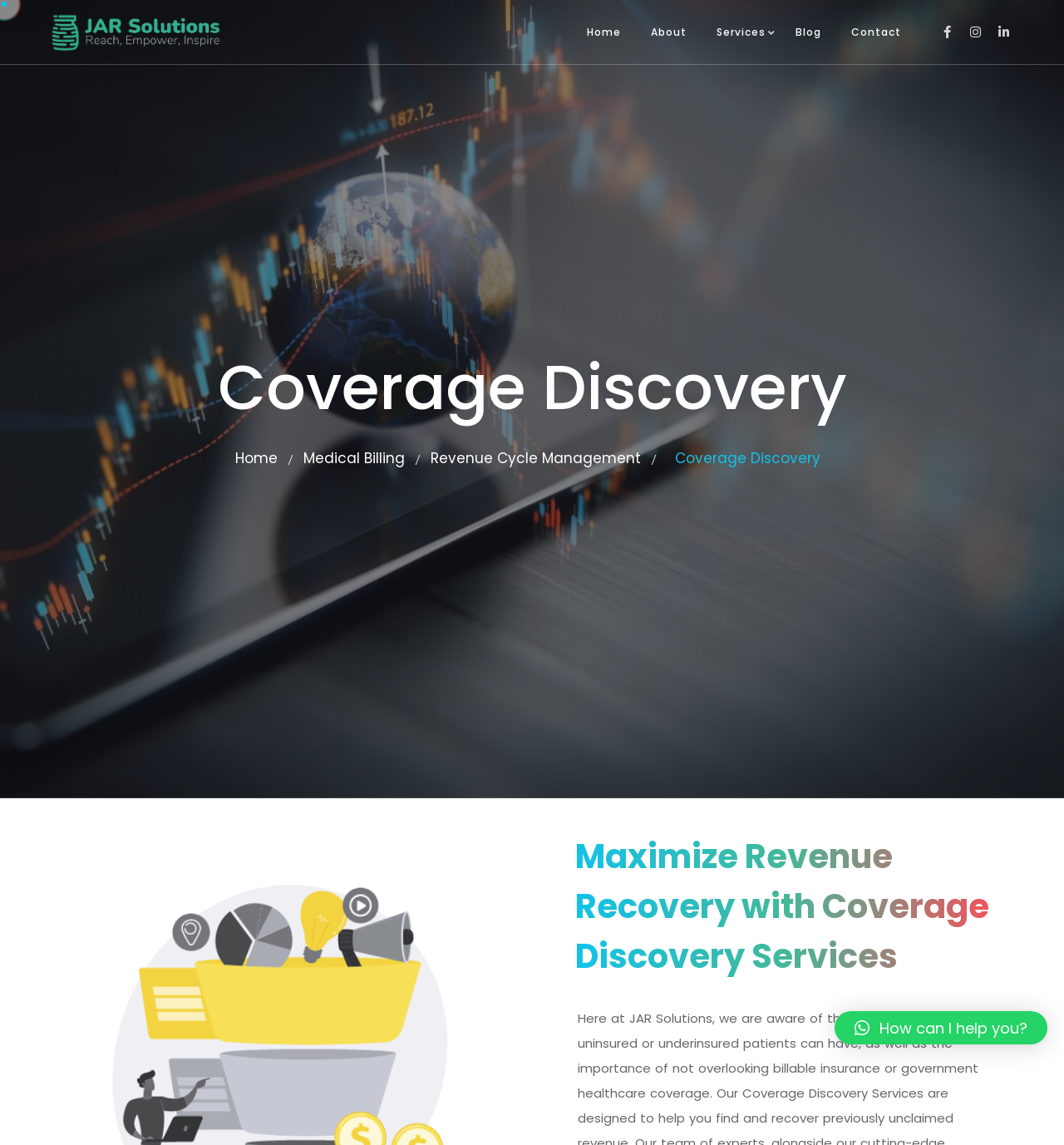Find the bounding box coordinates for the element that must be clicked to complete the instruction: "Click the How can I help you? button". The coordinates should be four float numbers between 0 and 1, indicated as [left, top, right, bottom].

[0.784, 0.883, 0.984, 0.912]